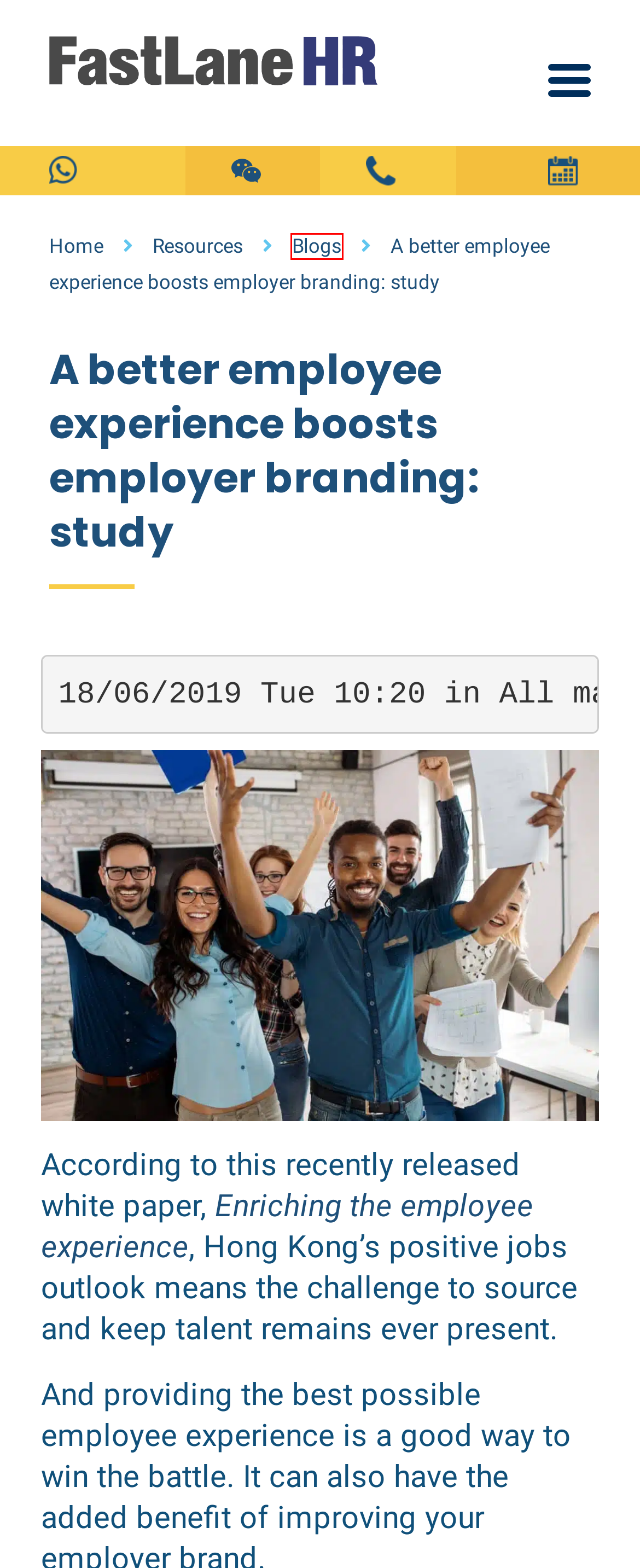You have a screenshot of a webpage with a red rectangle bounding box around a UI element. Choose the best description that matches the new page after clicking the element within the bounding box. The candidate descriptions are:
A. Resources - FastLane HR
B. Blogs - FastLane HR
C. Staff Secondment - PEO and EOR - FastLane HR
D. HR Advisory & Support - FastLane HR
E. Home - FastLane HR
F. Executive Search and Recruitment - FastLane HR
G. Payroll & MPF Outsourcing - FastLane HR
H. Immigration and Work Visa / Work Permit - FastLane HR

B